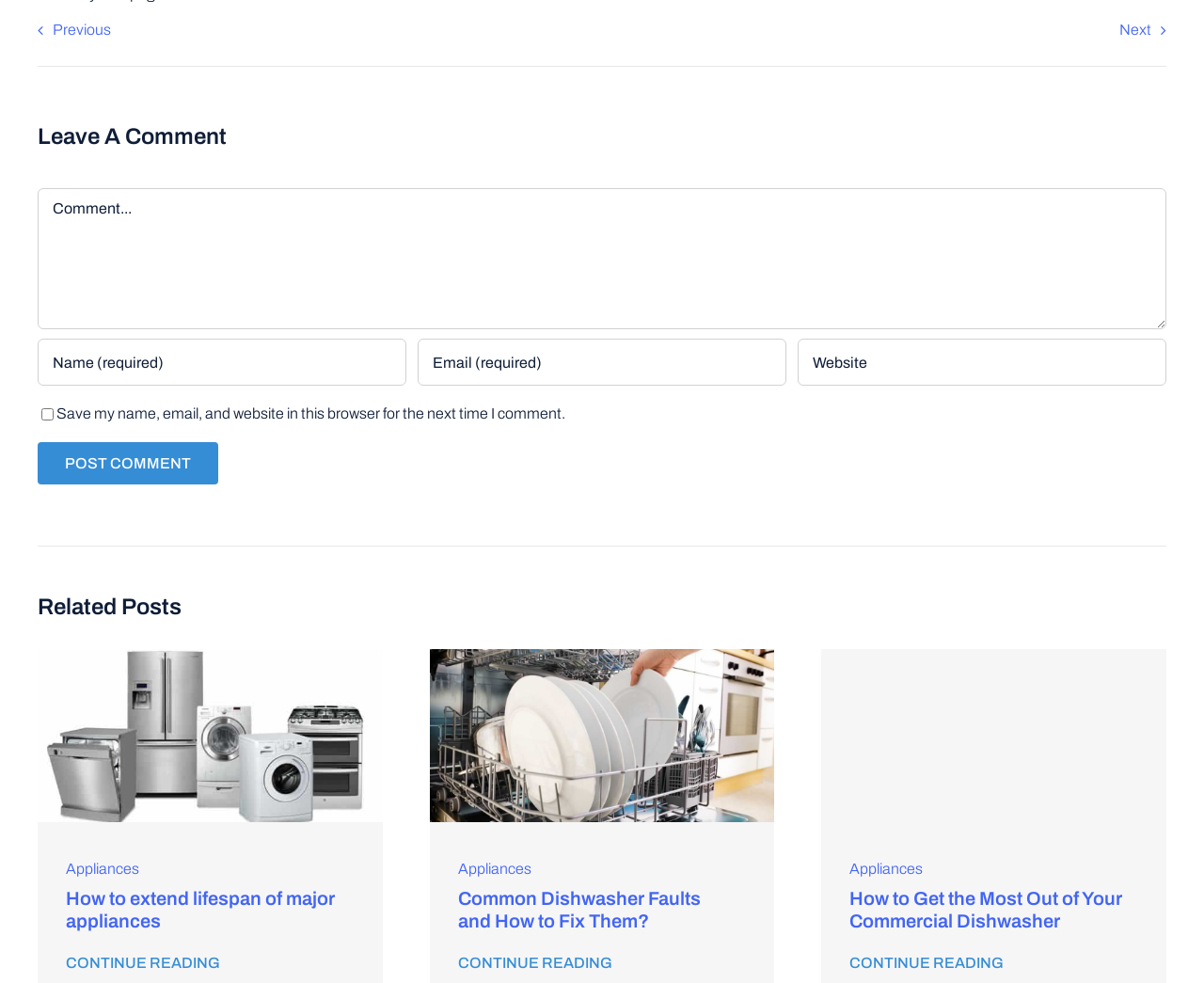Please identify the bounding box coordinates of the region to click in order to complete the given instruction: "Click the 'Post Comment' button". The coordinates should be four float numbers between 0 and 1, i.e., [left, top, right, bottom].

[0.031, 0.45, 0.181, 0.493]